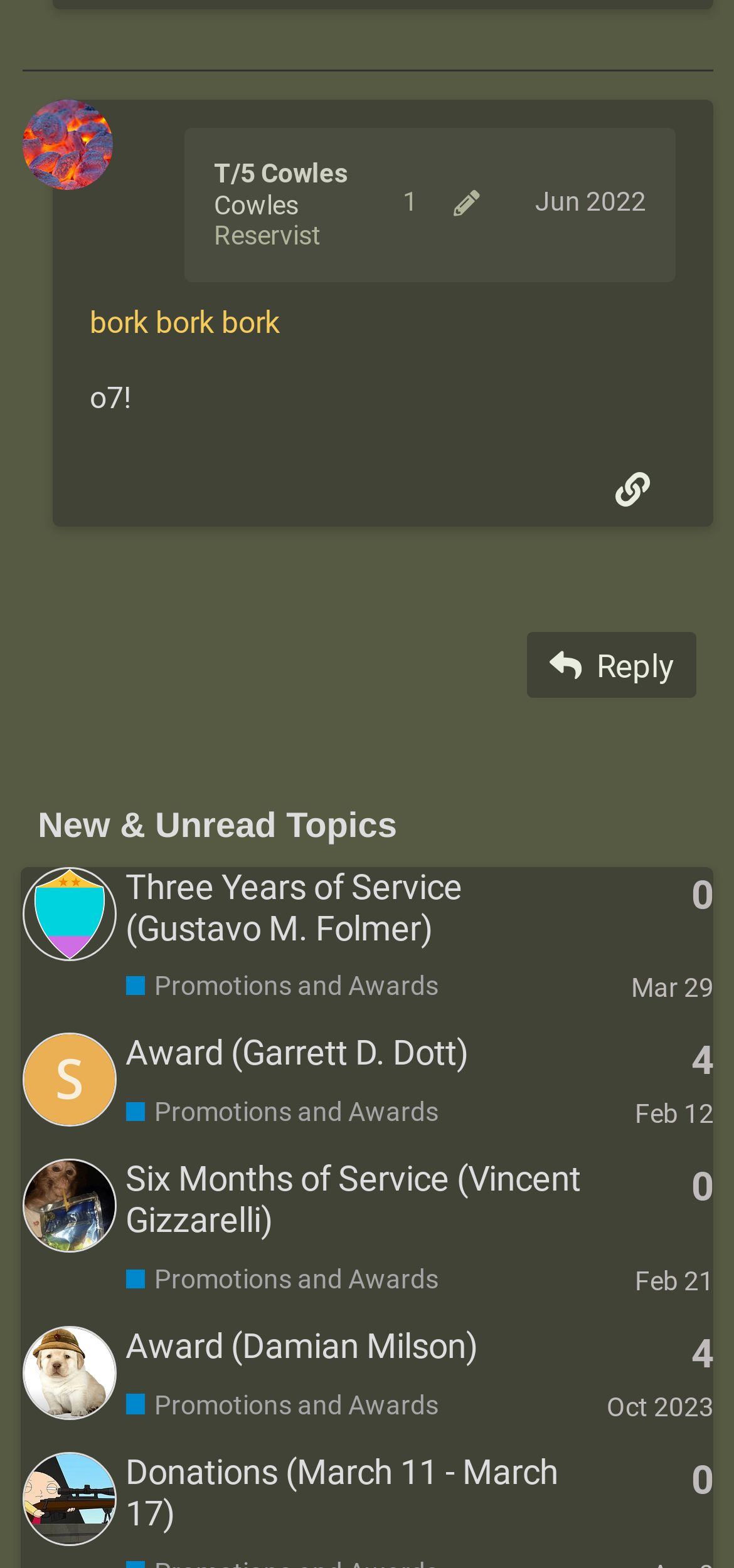Find the bounding box coordinates of the UI element according to this description: "Facebook".

None